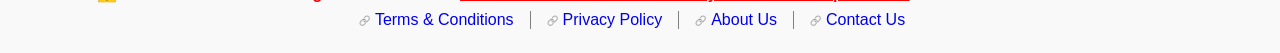Specify the bounding box coordinates (top-left x, top-left y, bottom-right x, bottom-right y) of the UI element in the screenshot that matches this description: About Us

[0.543, 0.213, 0.62, 0.553]